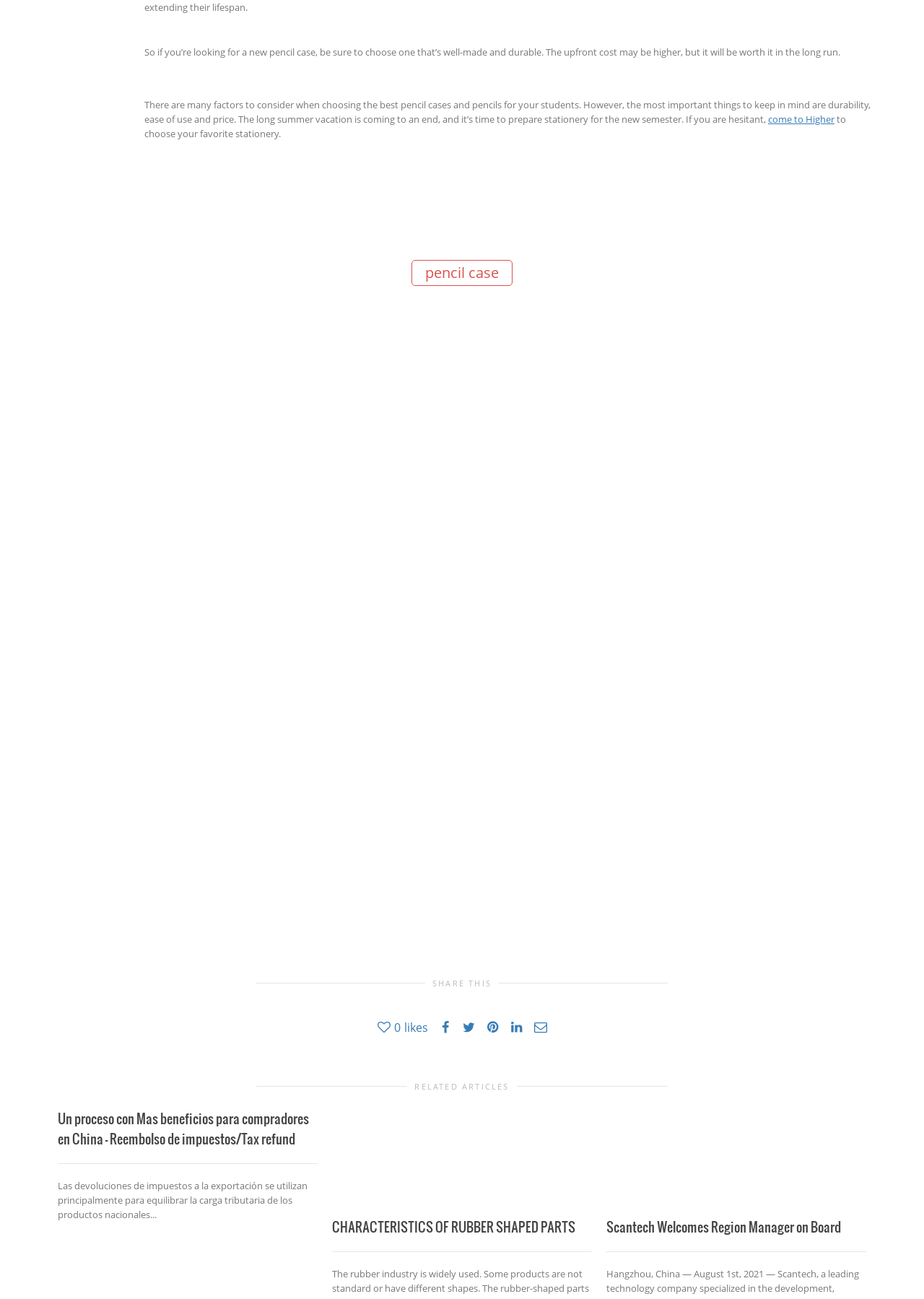Determine the bounding box coordinates of the target area to click to execute the following instruction: "click the 'Un proceso con Mas beneficios para compradores en China – Reembolso de impuestos/Tax refund' link."

[0.062, 0.854, 0.334, 0.884]